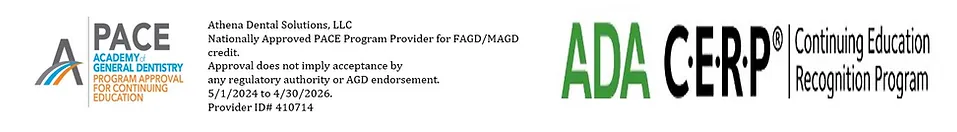What is the duration of the program recognition? Observe the screenshot and provide a one-word or short phrase answer.

2 years